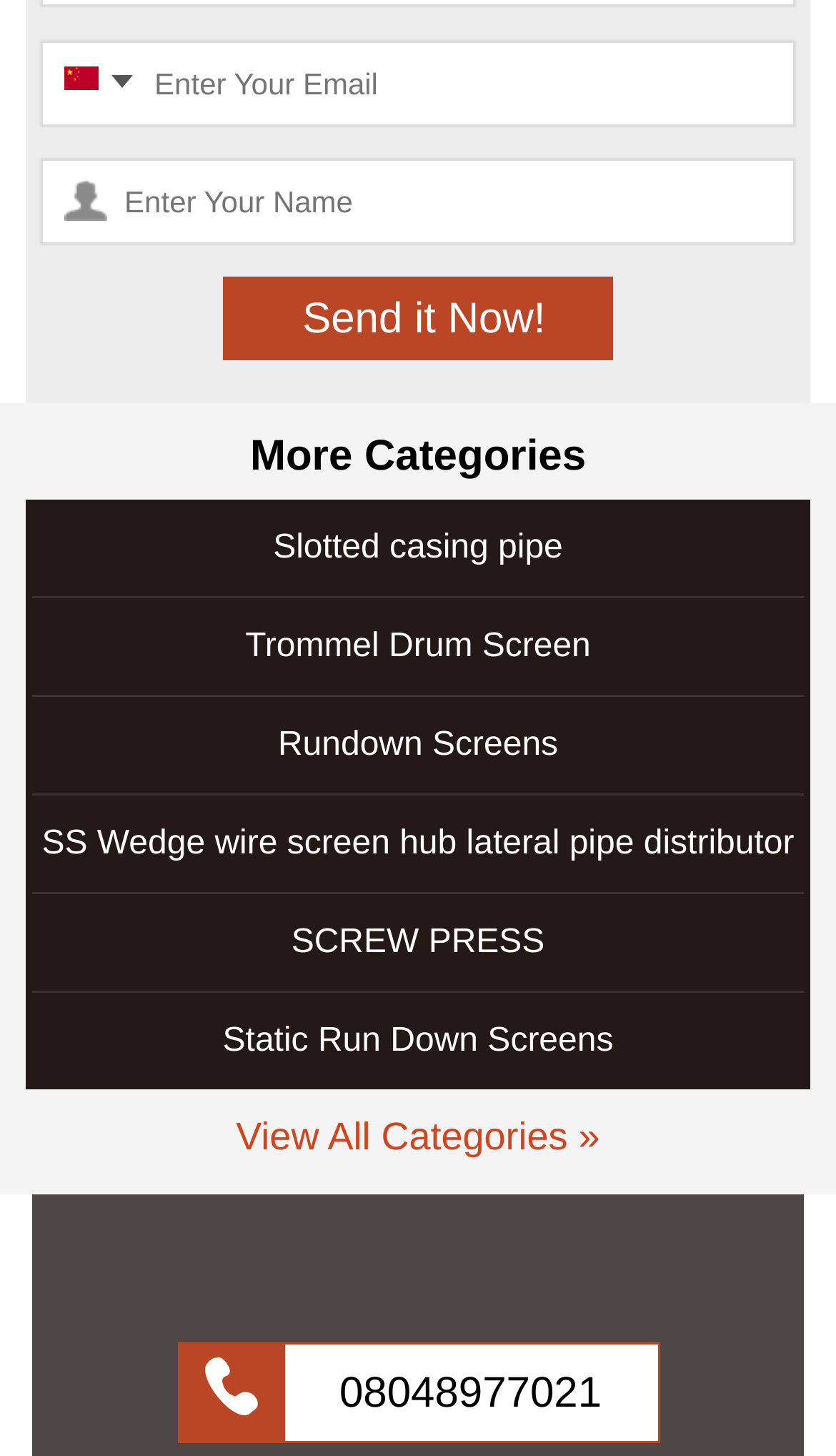Identify the bounding box coordinates of the region that should be clicked to execute the following instruction: "Click Send it Now!".

[0.265, 0.19, 0.735, 0.247]